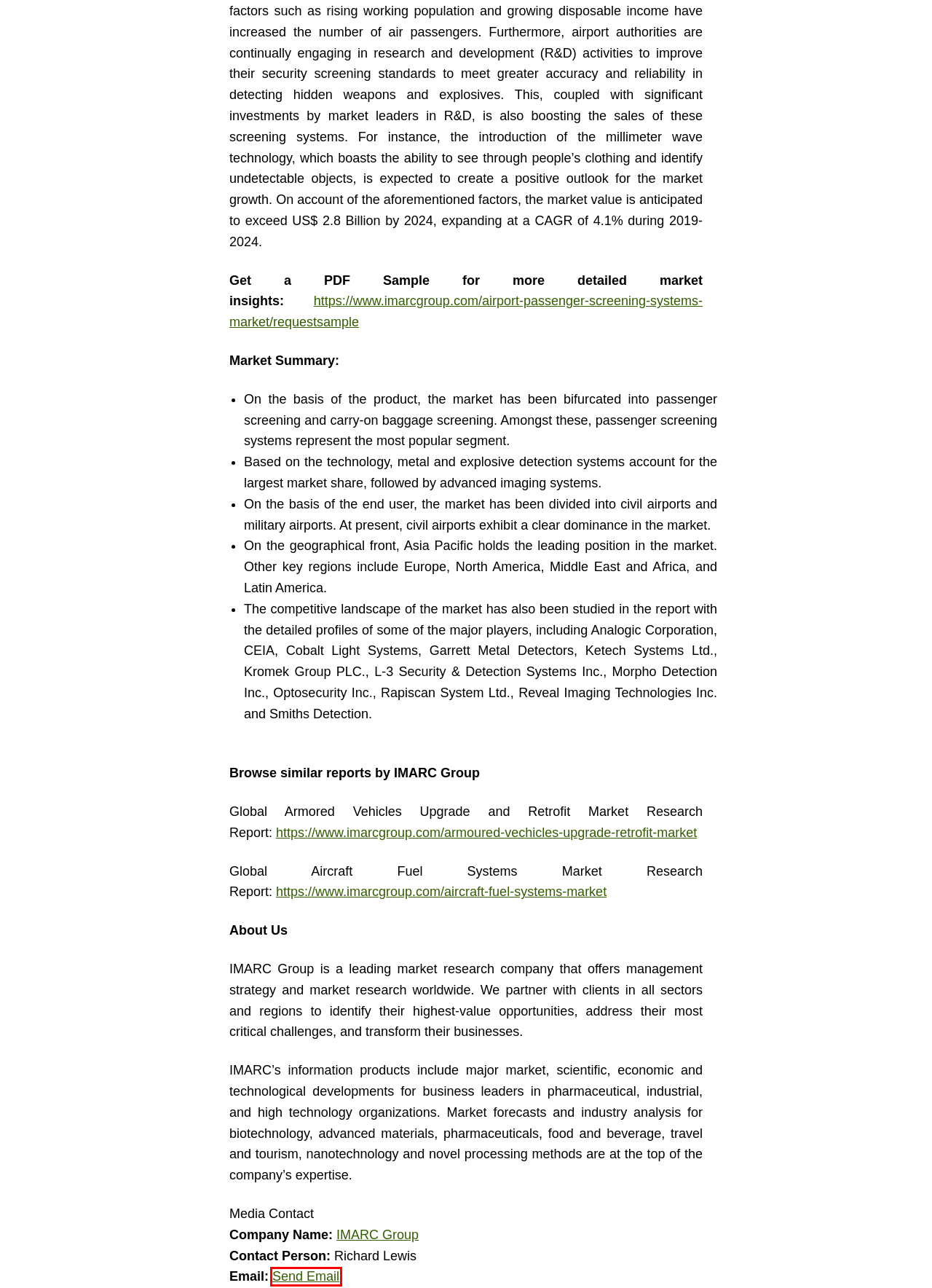Take a look at the provided webpage screenshot featuring a red bounding box around an element. Select the most appropriate webpage description for the page that loads after clicking on the element inside the red bounding box. Here are the candidates:
A. Armored Vehicles Upgrade and Retrofit Market 2024-2032
B. The Global Tribune
C. AB News Wire
D. AB Newswire Contact Us - Customer Service For You !
E. Blog Tool, Publishing Platform, and CMS – WordPress.org
F. Market Research Company, Reports and Consulting Services | IMARC
G. Aircraft Fuel Systems Market Statistics | Revenue [2032]
H. Request Sample - Airport Passenger Screening Systems Market Report 2024-2032

D